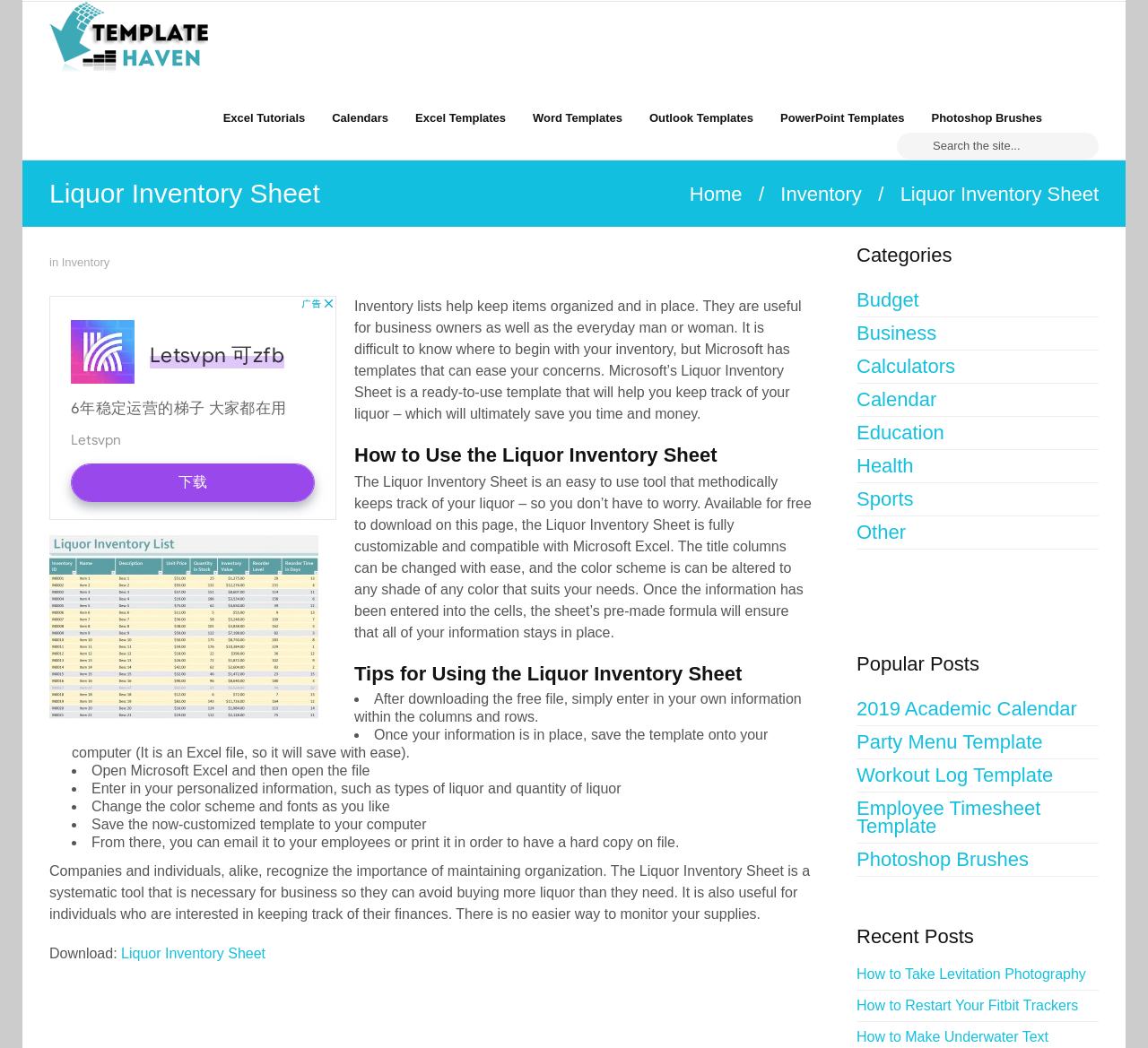Detail the various sections and features of the webpage.

This webpage is about Microsoft's Liquor Inventory Sheet, a ready-to-use template that helps users keep track of their liquor inventory, saving time and money. 

At the top of the page, there is a header section with links to various categories, including Excel Tutorials, Calendars, Excel Templates, Word Templates, Outlook Templates, PowerPoint Templates, and Photoshop Brushes. There is also a search bar on the top right corner.

Below the header section, there is a main heading "Liquor Inventory Sheet" followed by a link to the "Home" page and a breadcrumb navigation menu. 

The main content of the page is divided into several sections. The first section introduces the Liquor Inventory Sheet, explaining its purpose and benefits. There is an image of the template on the left side, and a descriptive text on the right side.

The next section, "How to Use the Liquor Inventory Sheet", provides instructions on how to utilize the template. This is followed by a section titled "Tips for Using the Liquor Inventory Sheet", which offers additional advice on customizing and using the template.

On the right side of the page, there are three columns of links. The top column is labeled "Categories" and lists various categories such as Budget, Business, Calculators, and more. The middle column is labeled "Popular Posts" and lists links to popular articles, including "2019 Academic Calendar", "Party Menu Template", and "Workout Log Template". The bottom column is labeled "Recent Posts" and lists links to recent articles, including "How to Take Levitation Photography", "How to Restart Your Fitbit Trackers", and "How to Make Underwater Text".

At the bottom of the page, there is a call-to-action to download the Liquor Inventory Sheet template.